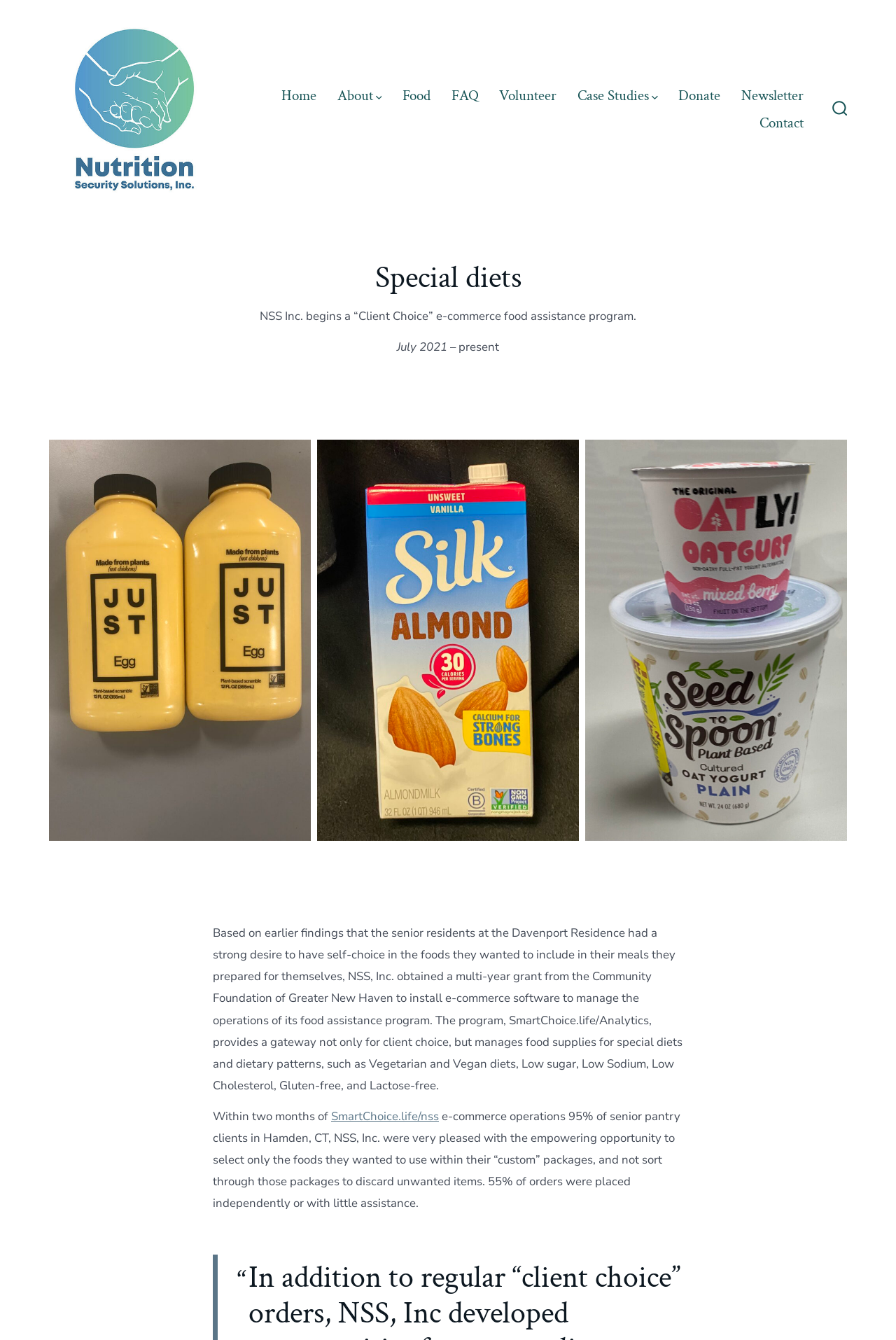Determine the bounding box coordinates of the UI element described by: "Volunteer".

[0.557, 0.062, 0.621, 0.082]